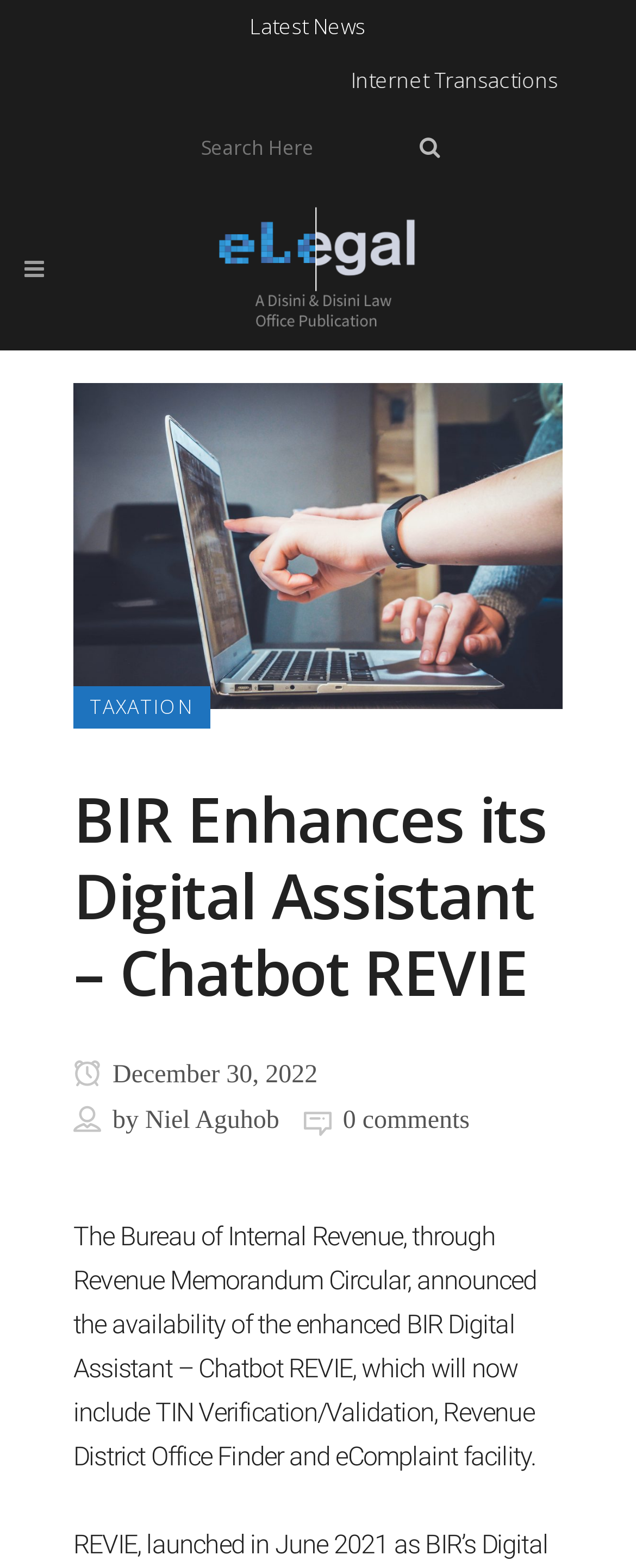Pinpoint the bounding box coordinates of the area that should be clicked to complete the following instruction: "view the article about Internet Transactions Act’s IRR". The coordinates must be given as four float numbers between 0 and 1, i.e., [left, top, right, bottom].

[0.357, 0.042, 0.959, 0.06]